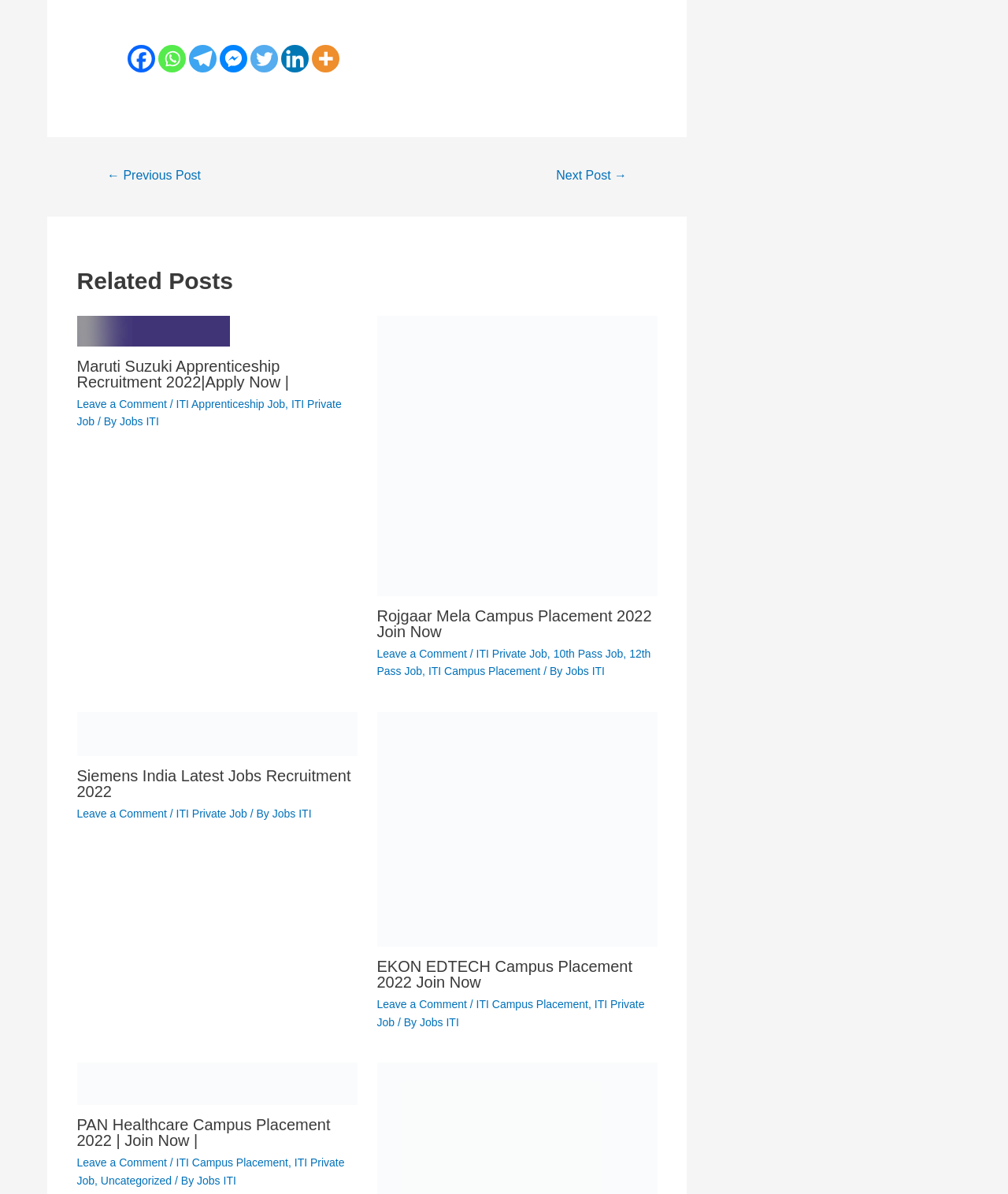What is the purpose of the 'Leave a Comment' links?
Examine the screenshot and reply with a single word or phrase.

To allow users to comment